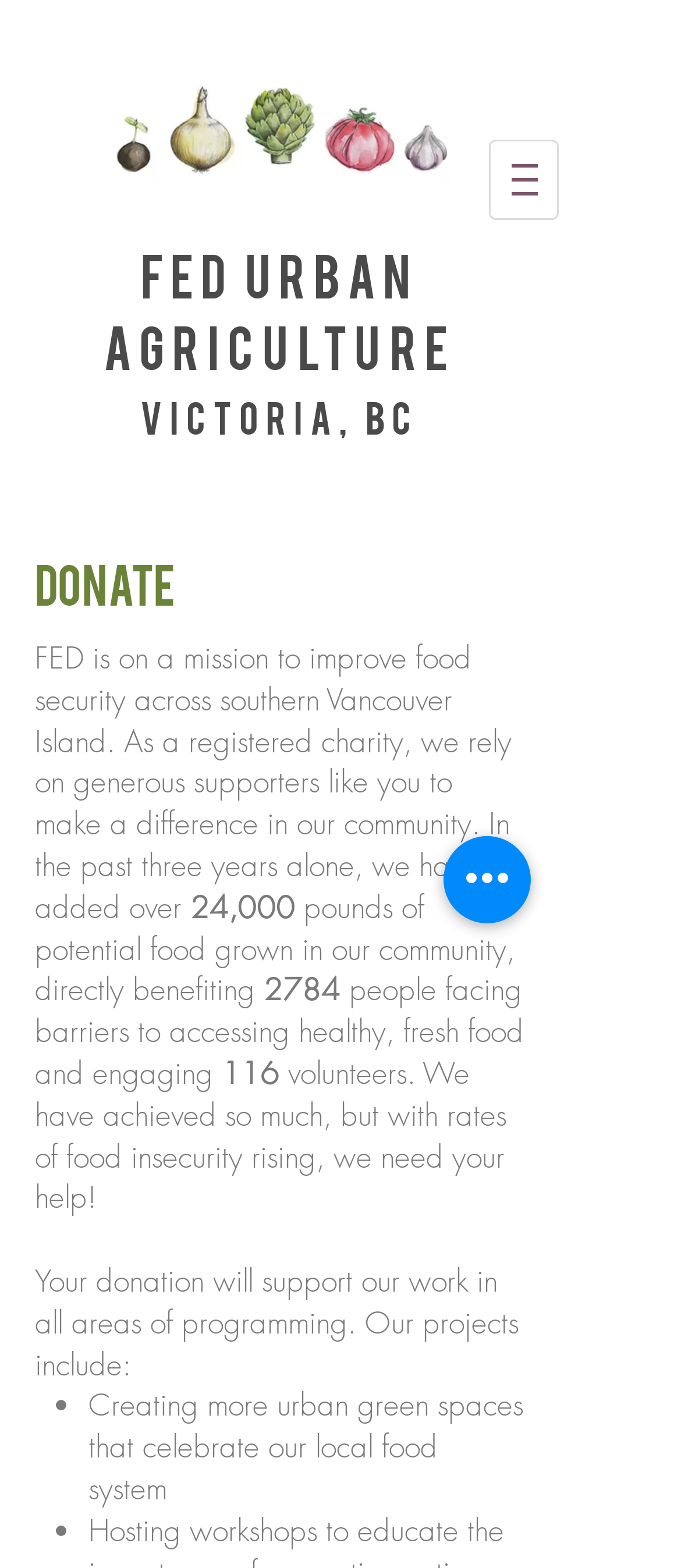Look at the image and answer the question in detail:
How many people have benefited from FED's work?

Based on the webpage, FED's work has directly benefited 2,784 people facing barriers to accessing healthy, fresh food and engaging in their community, as stated in the paragraph '...directly benefiting 2,784 people...'.